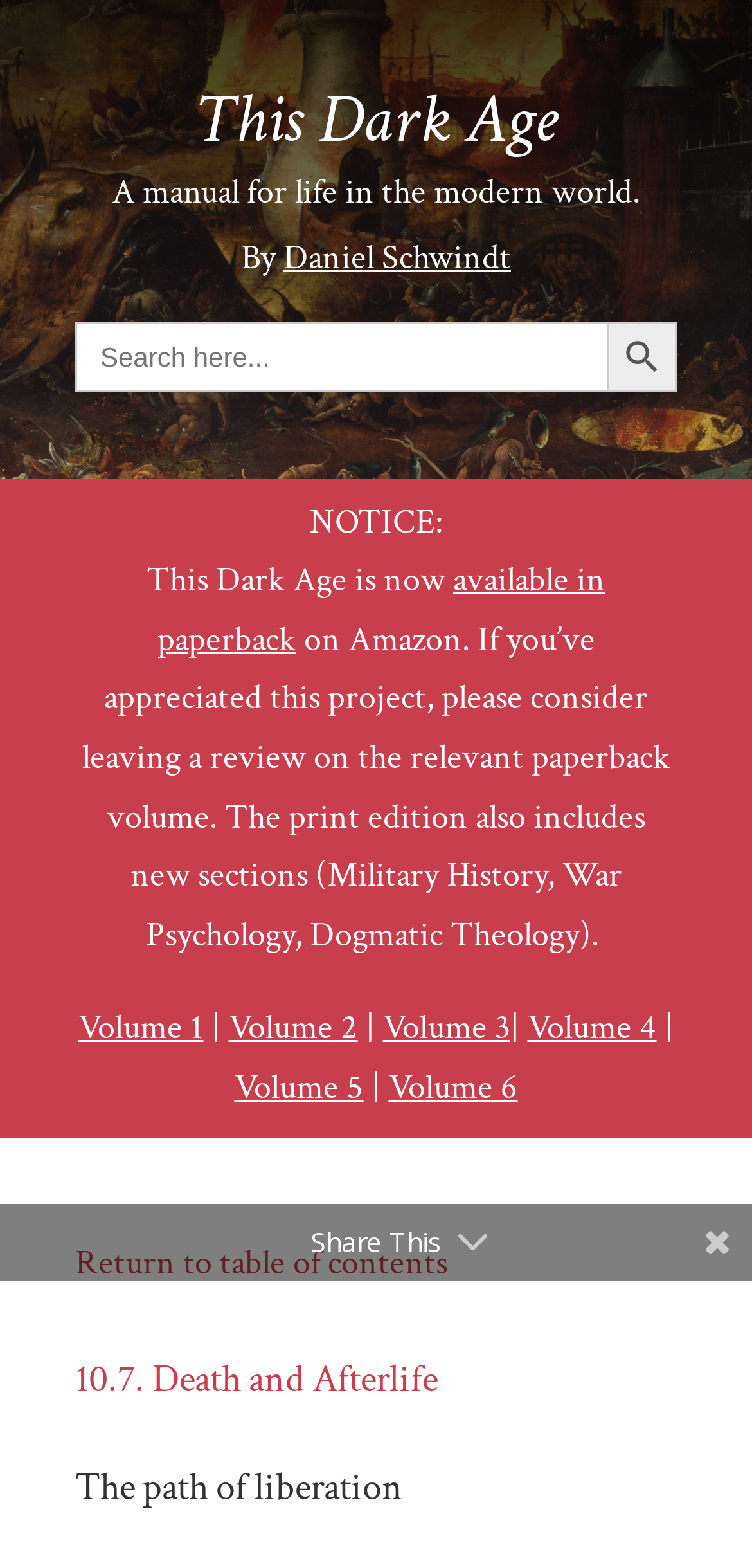Determine the coordinates of the bounding box for the clickable area needed to execute this instruction: "Share This".

[0.413, 0.78, 0.587, 0.804]